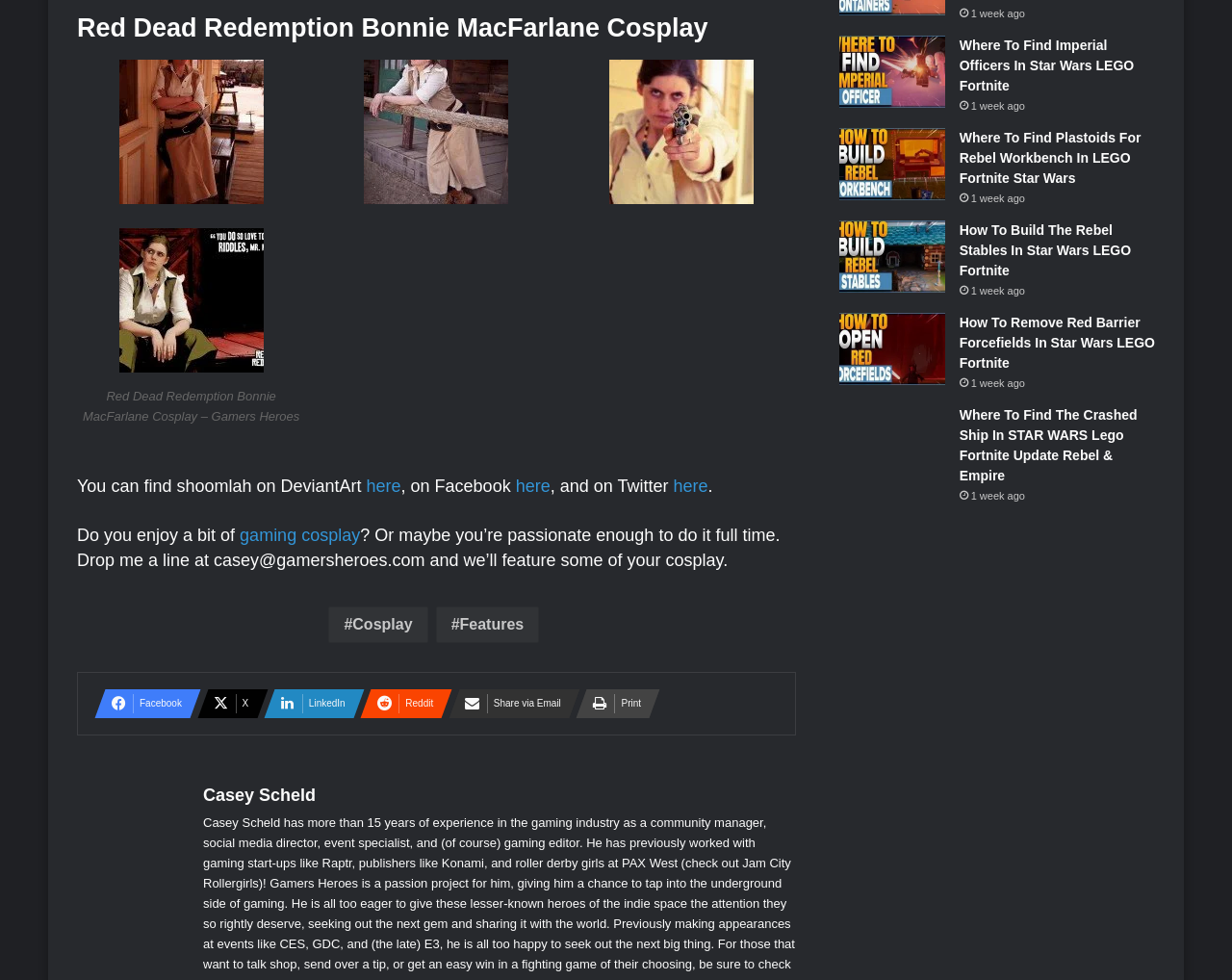What is the time frame of the articles?
Look at the screenshot and provide an in-depth answer.

The time frame of the articles can be found next to each article title, indicating that they were all published 1 week ago.